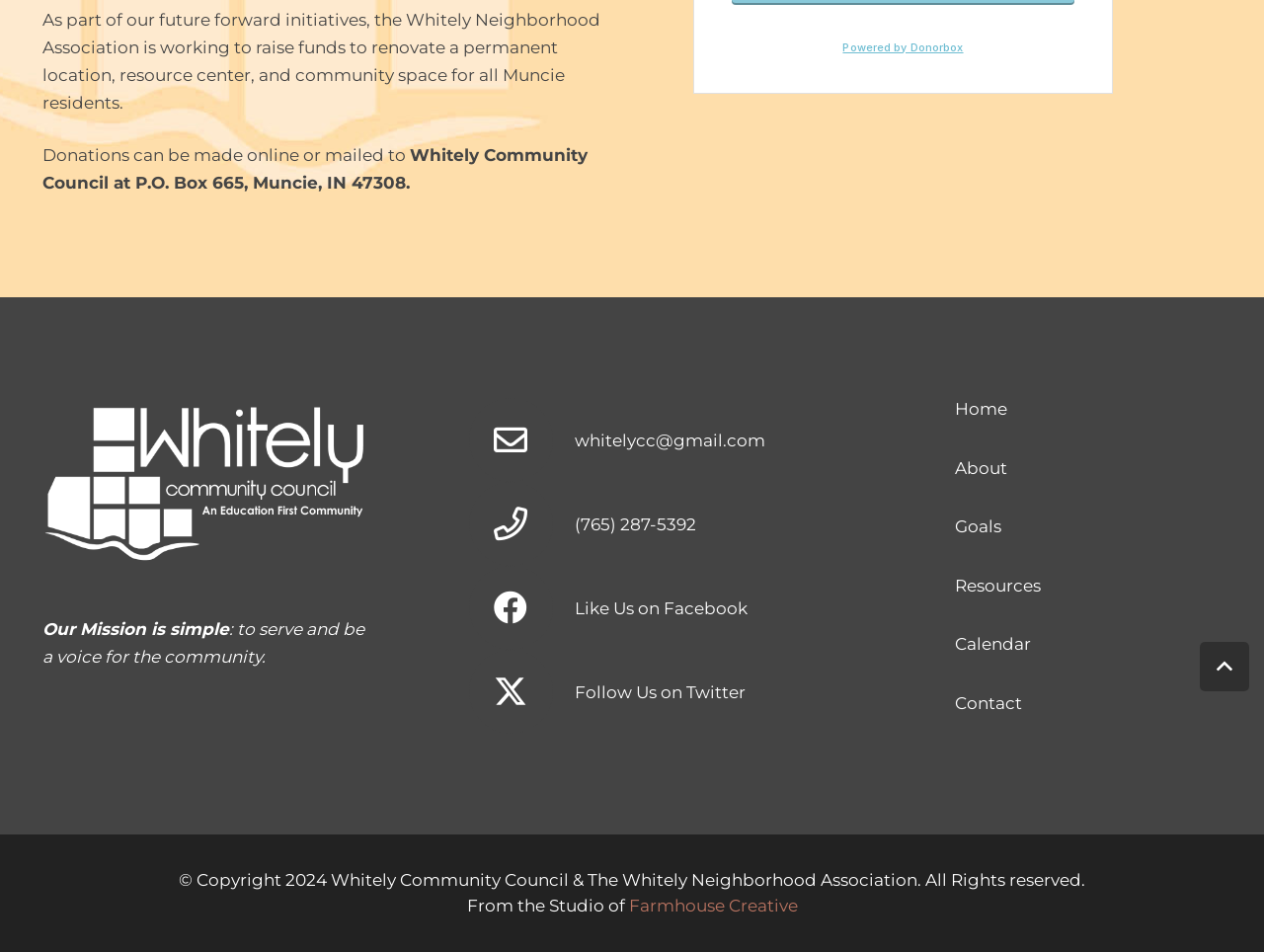Provide the bounding box coordinates of the UI element this sentence describes: "Like Us on Facebook".

[0.454, 0.624, 0.591, 0.653]